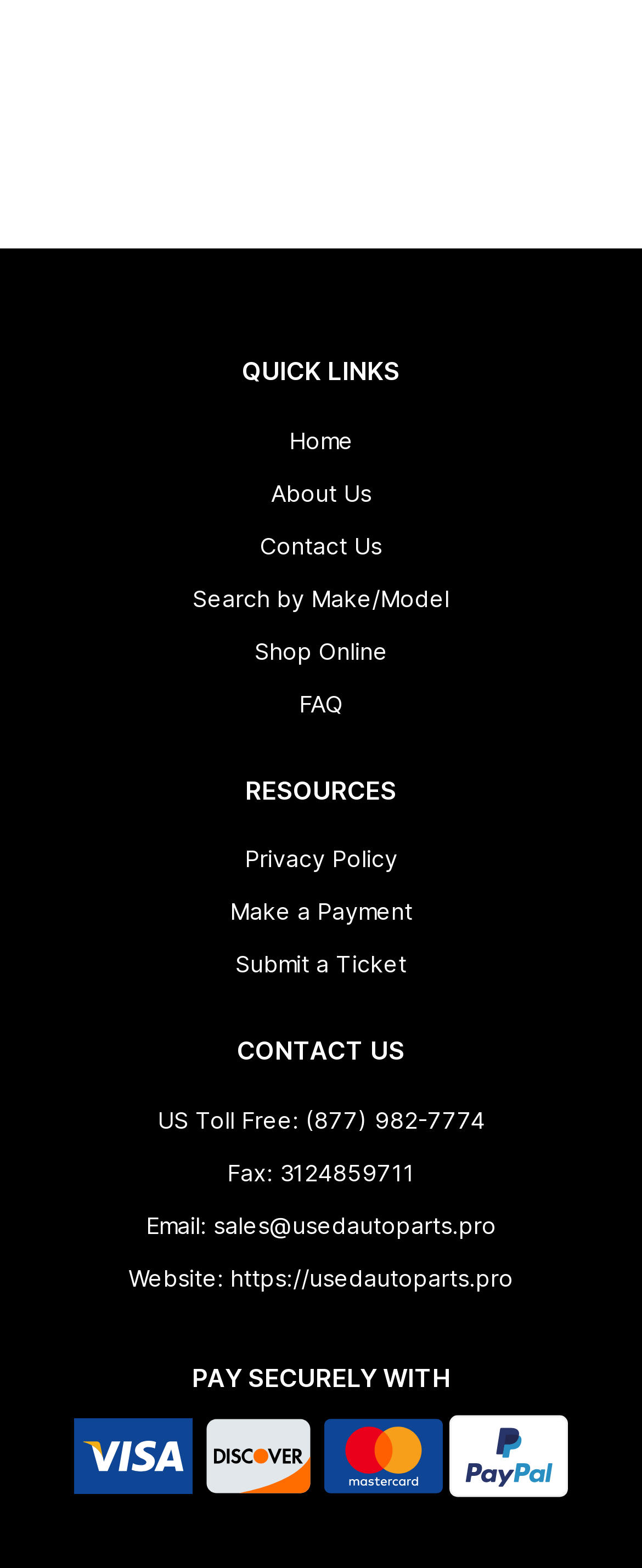What resources are available?
Please give a well-detailed answer to the question.

Under the 'RESOURCES' heading, I can see that there are three links available, which are 'Privacy Policy', 'Make a Payment', and 'Submit a Ticket', indicating that these resources are available to users.